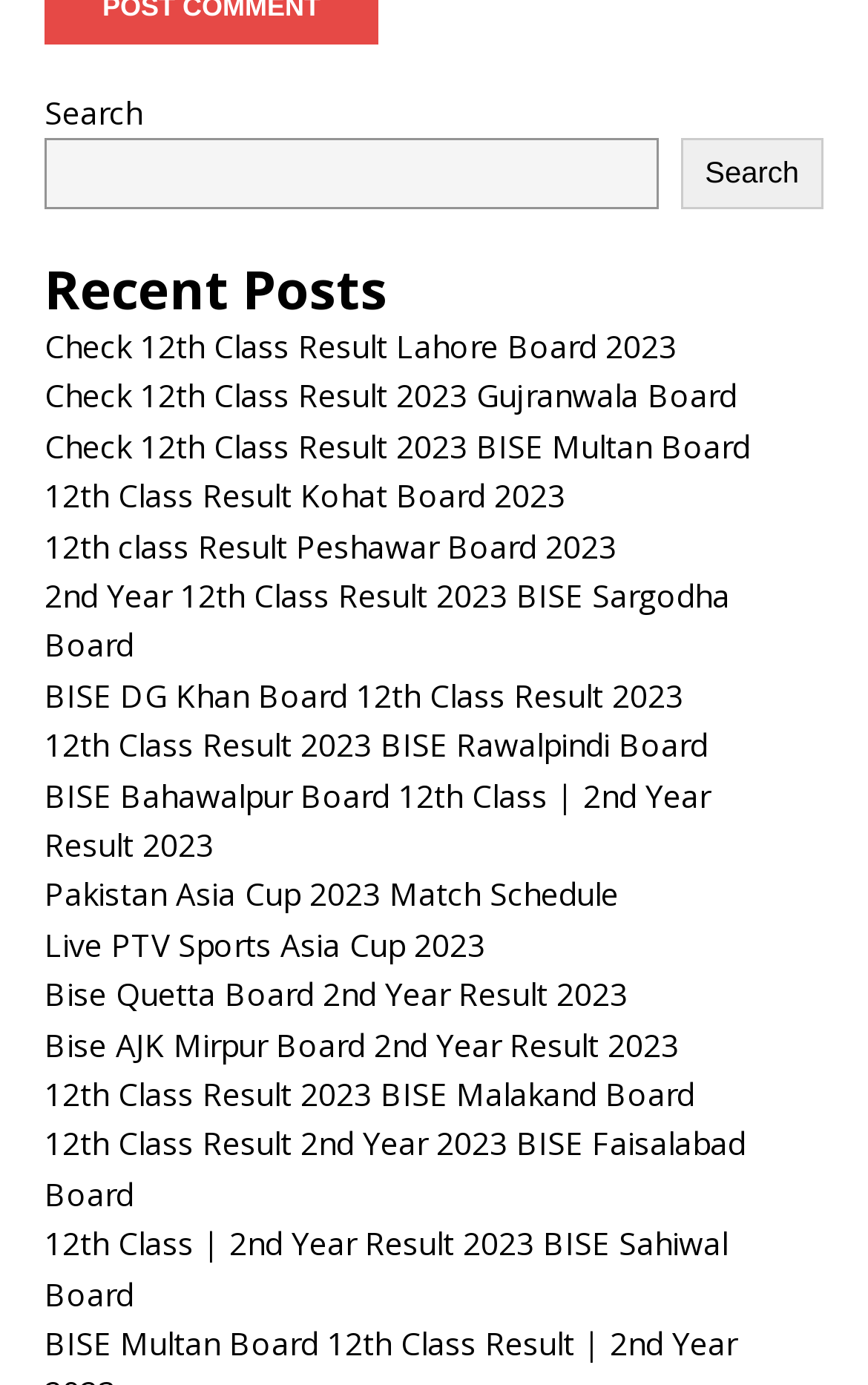Locate the bounding box coordinates of the clickable region necessary to complete the following instruction: "Check Pakistan Asia Cup 2023 Match Schedule". Provide the coordinates in the format of four float numbers between 0 and 1, i.e., [left, top, right, bottom].

[0.051, 0.631, 0.713, 0.661]